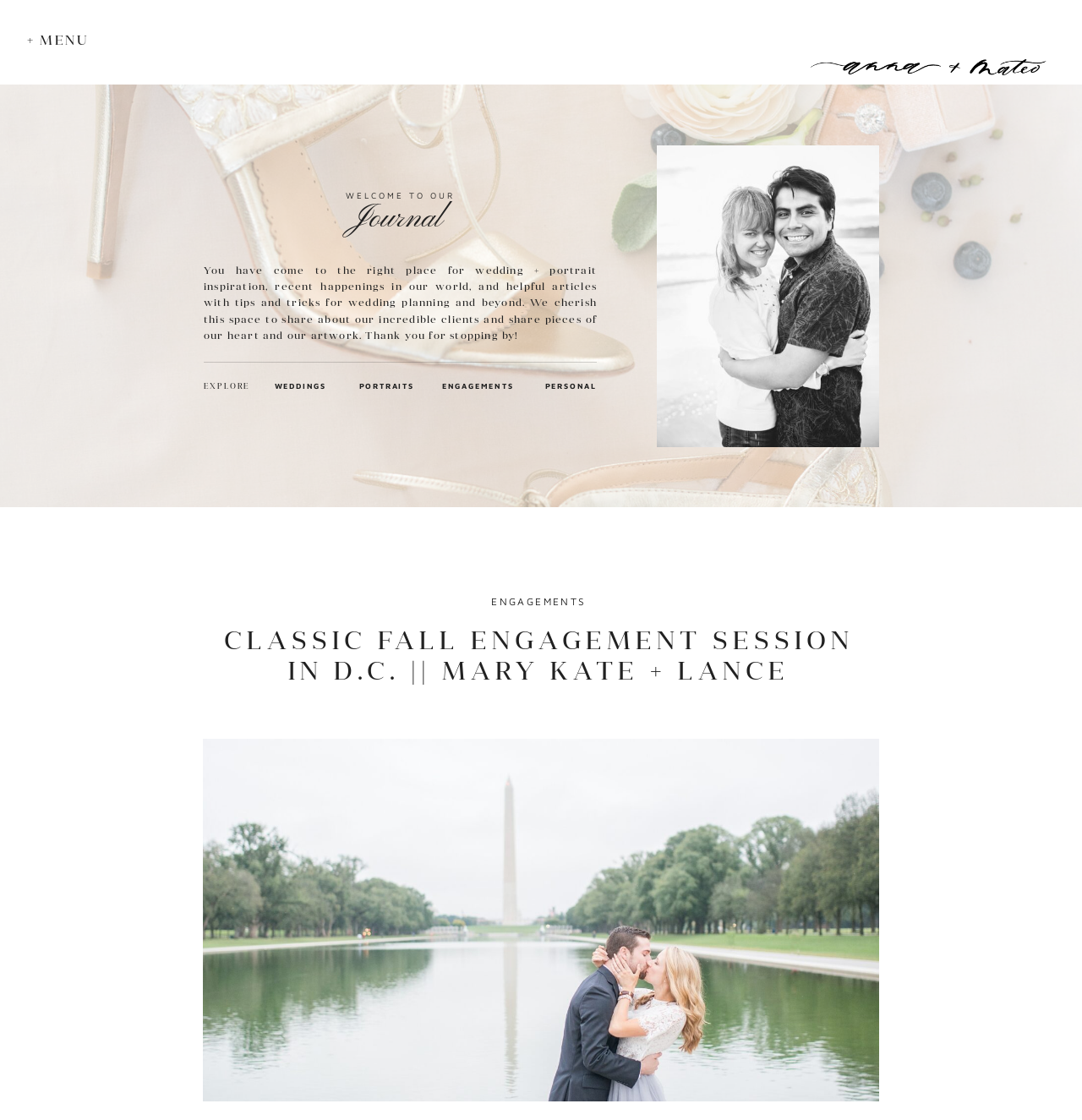Determine the bounding box coordinates of the region to click in order to accomplish the following instruction: "explore PORTRAITS". Provide the coordinates as four float numbers between 0 and 1, specifically [left, top, right, bottom].

[0.332, 0.339, 0.384, 0.352]